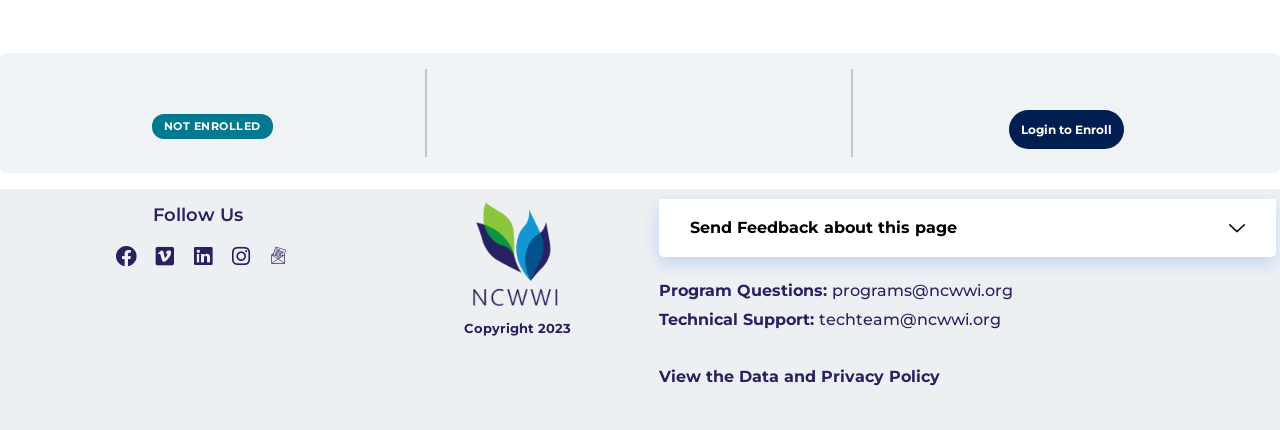Please locate the UI element described by "Login to Enroll" and provide its bounding box coordinates.

[0.788, 0.255, 0.878, 0.345]